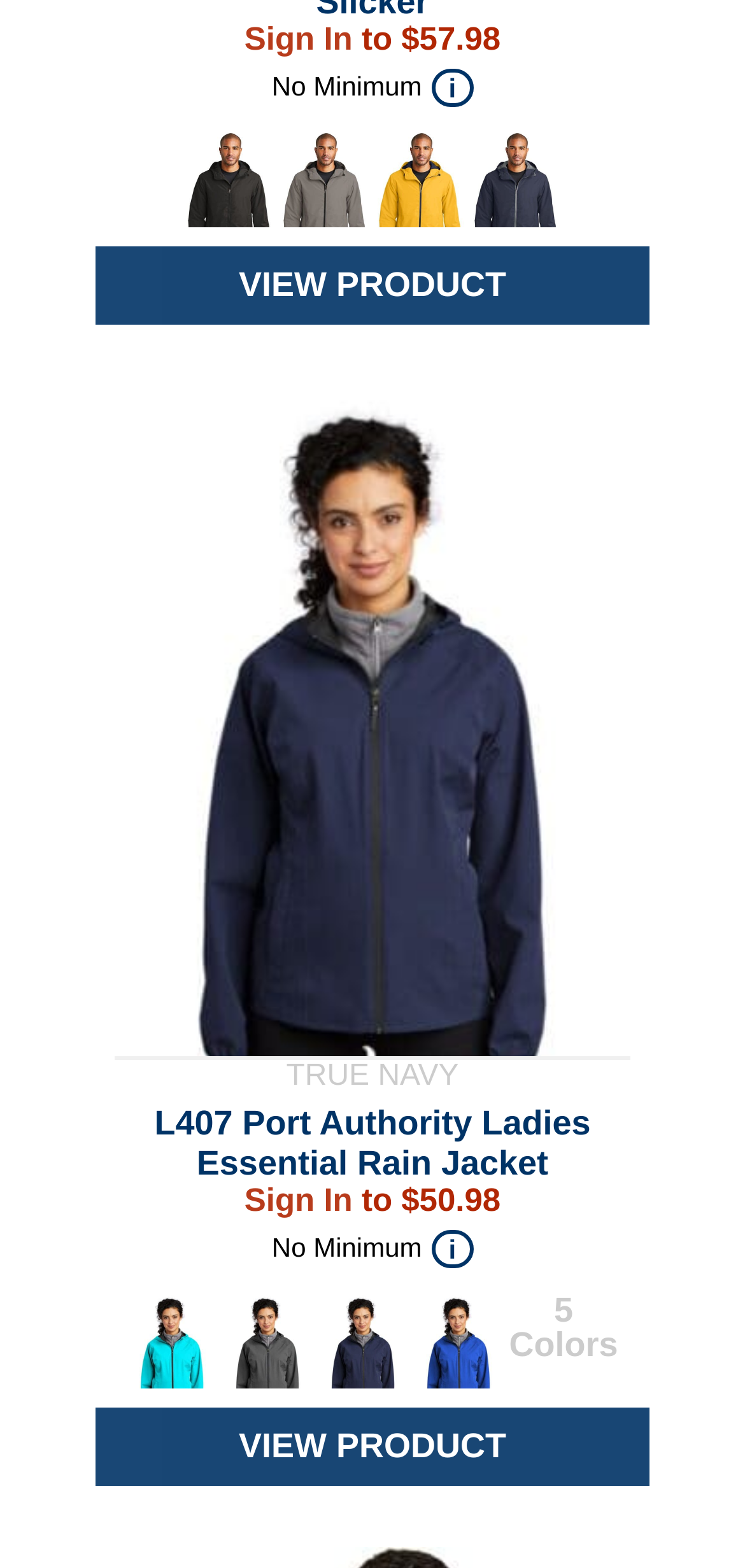Please look at the image and answer the question with a detailed explanation: What is the price of the first product?

I found the first product section, which contains a 'StaticText' element with the text '$57.98'. This is likely the price of the first product.